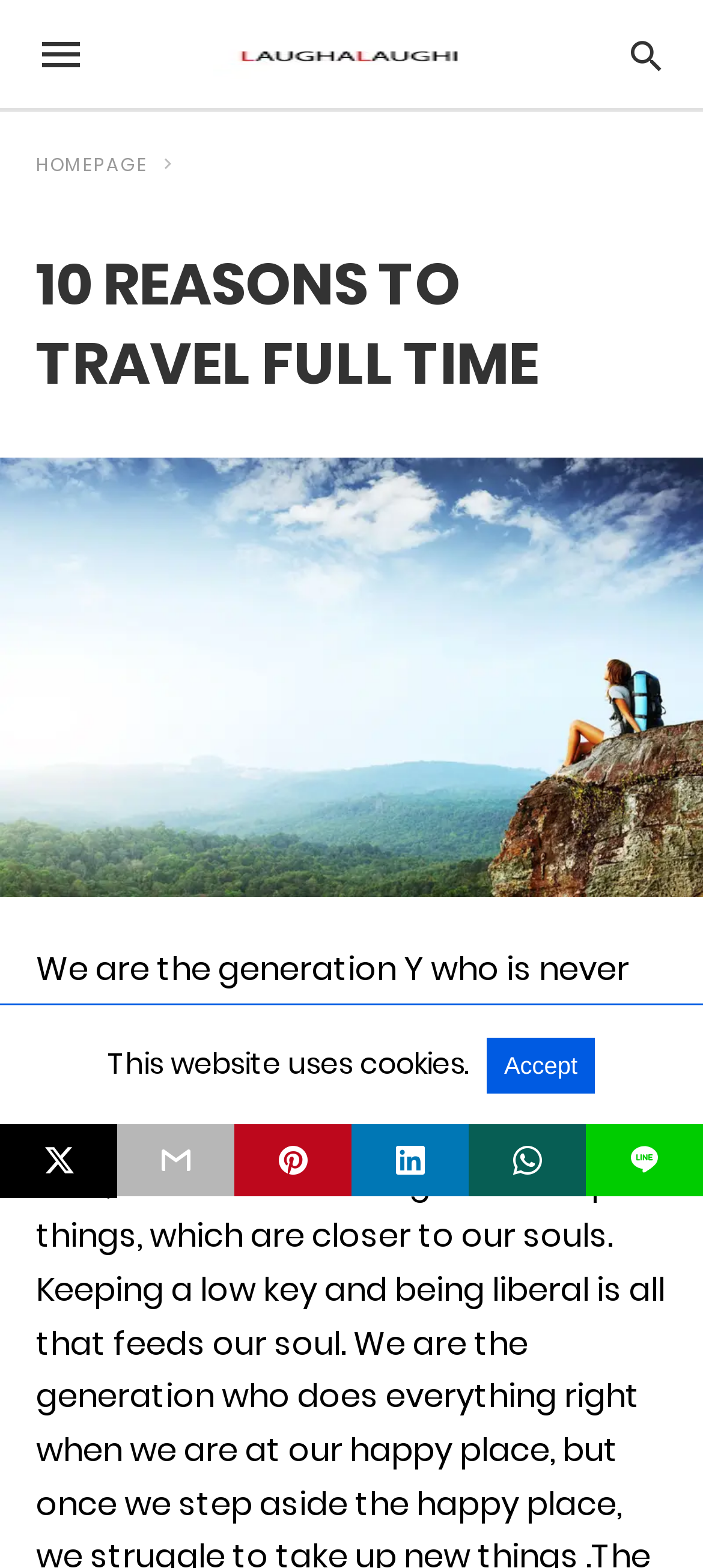Bounding box coordinates are to be given in the format (top-left x, top-left y, bottom-right x, bottom-right y). All values must be floating point numbers between 0 and 1. Provide the bounding box coordinate for the UI element described as: title="whatsapp share"

[0.667, 0.717, 0.833, 0.763]